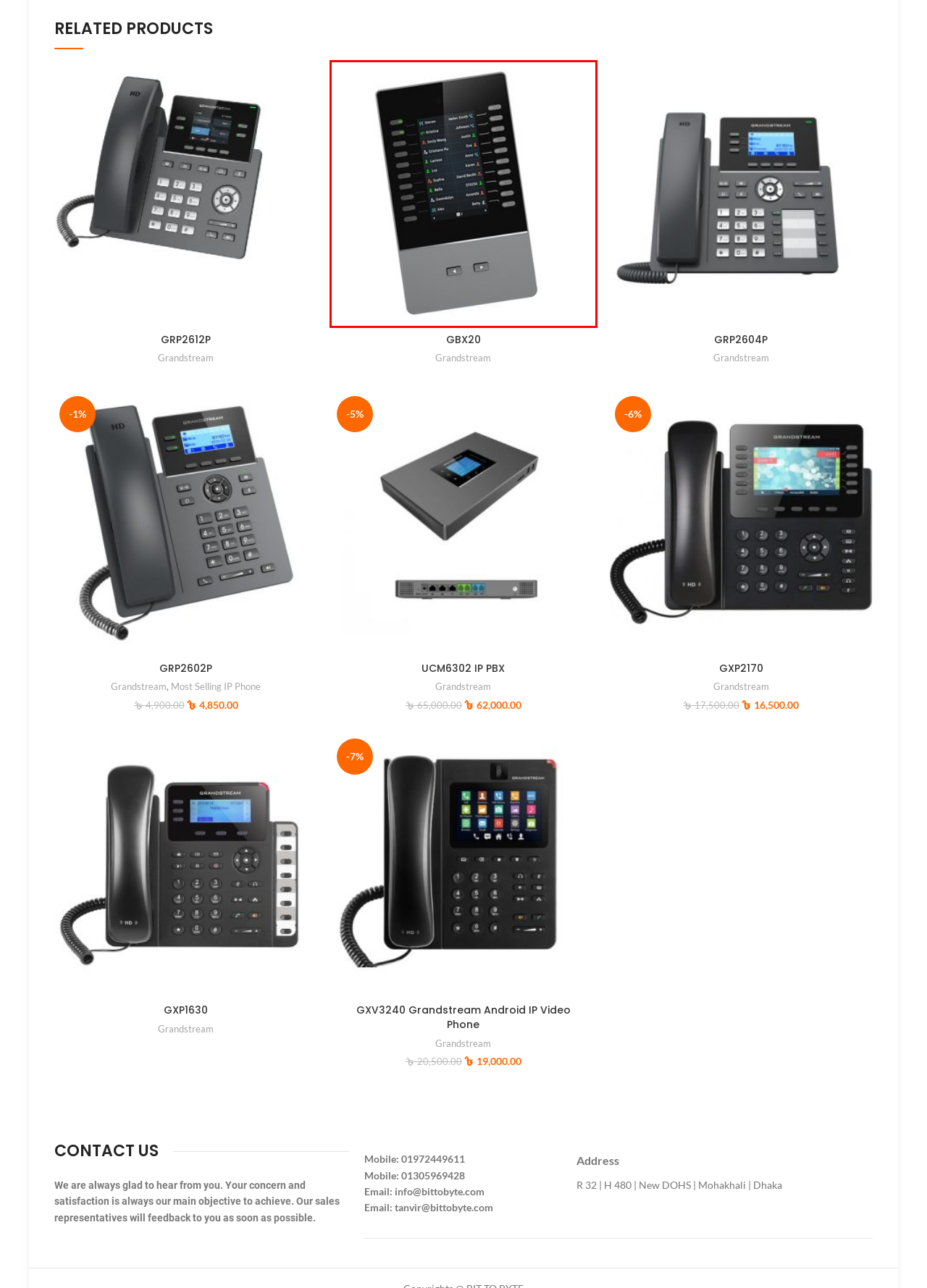You are given a screenshot of a webpage within which there is a red rectangle bounding box. Please choose the best webpage description that matches the new webpage after clicking the selected element in the bounding box. Here are the options:
A. GRP2602P | Buy Grandstream IP Phone Best Price In Bangladesh
B. GXV3240 Grandstream Android IP Video Phone | IP Phone Bangladesh
C. GRP2612P Grandstream 4-Line 2-SIP HD VoIP phone
D. UCM6302 Grandstream 1000 User IP PBX | IP Phone Bangladesh
E. Most Selling IP Phone Archives | IP Phone Bangladesh
F. GXP2170 Grandstream High End Master IP Phone price in BD
G. GRP2604P | Grandstream 6 SIP HD IP Phone
H. GBX20 Grandstream Master Set Expansion Module Price in BD

H